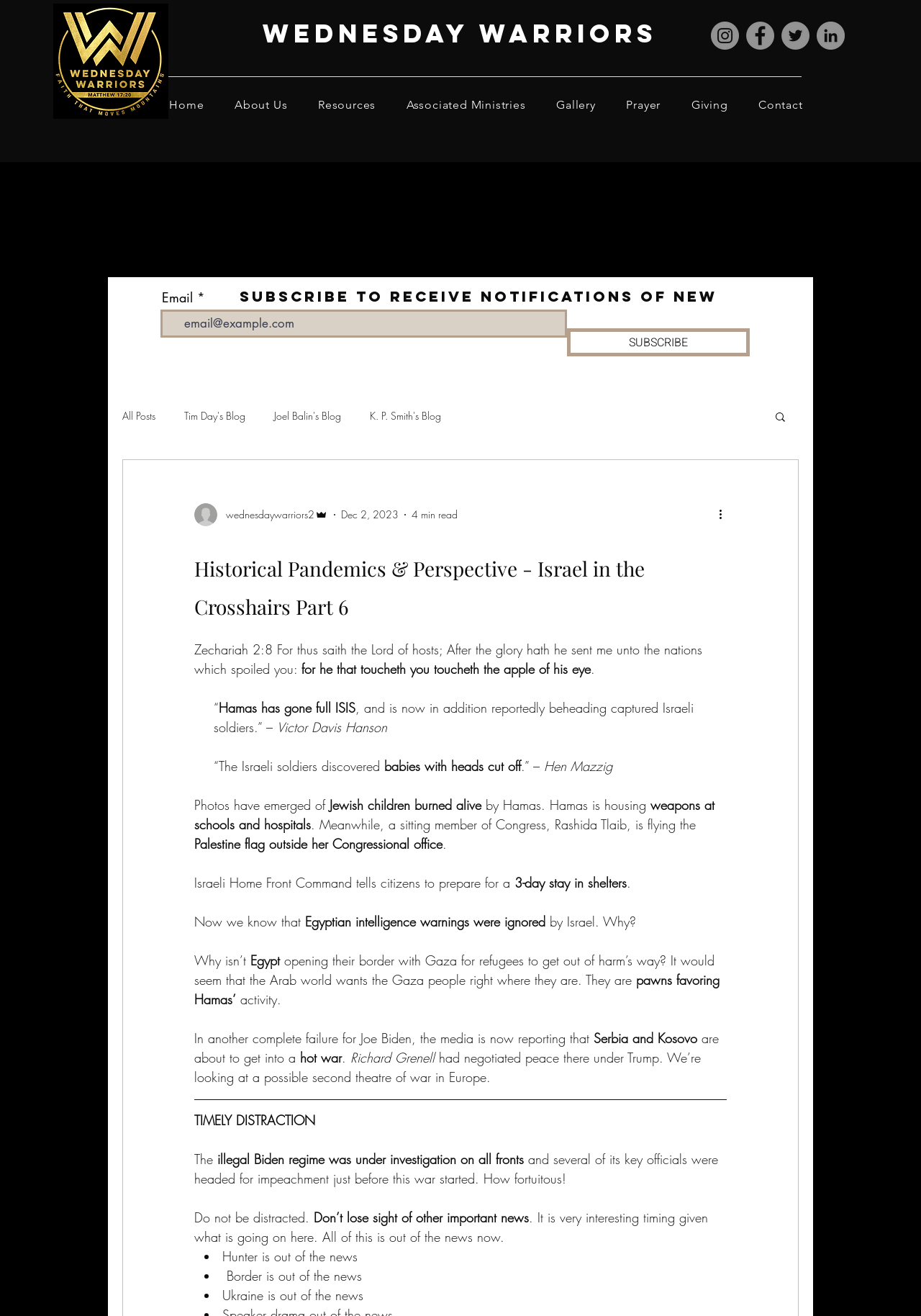Respond to the following question using a concise word or phrase: 
What is the author of the blog post?

wednesdaywarriors2 Admin